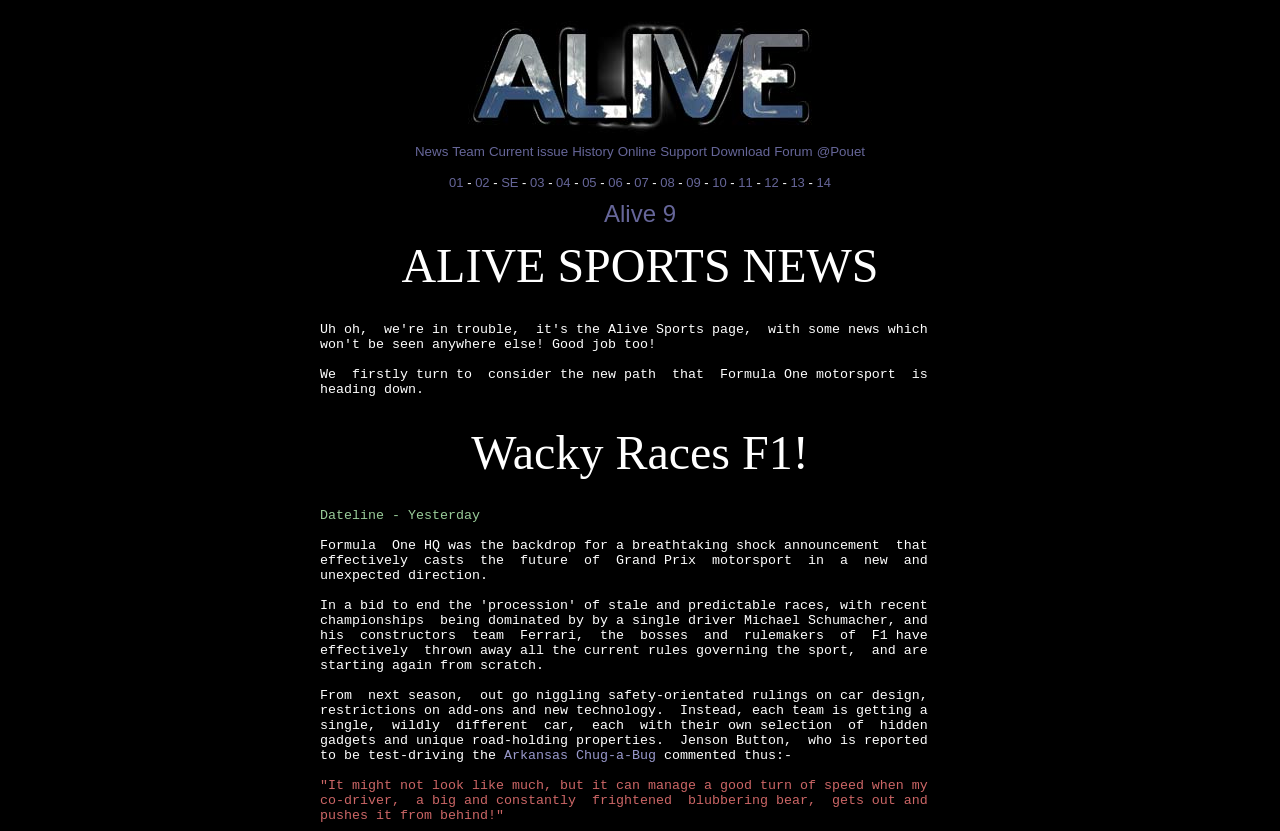Analyze the image and provide a detailed answer to the question: What is the text of the quote on the page?

I found the answer by looking at the StaticText elements on the page. The quote is located in three consecutive StaticText elements and starts with 'It might not look like much...'.